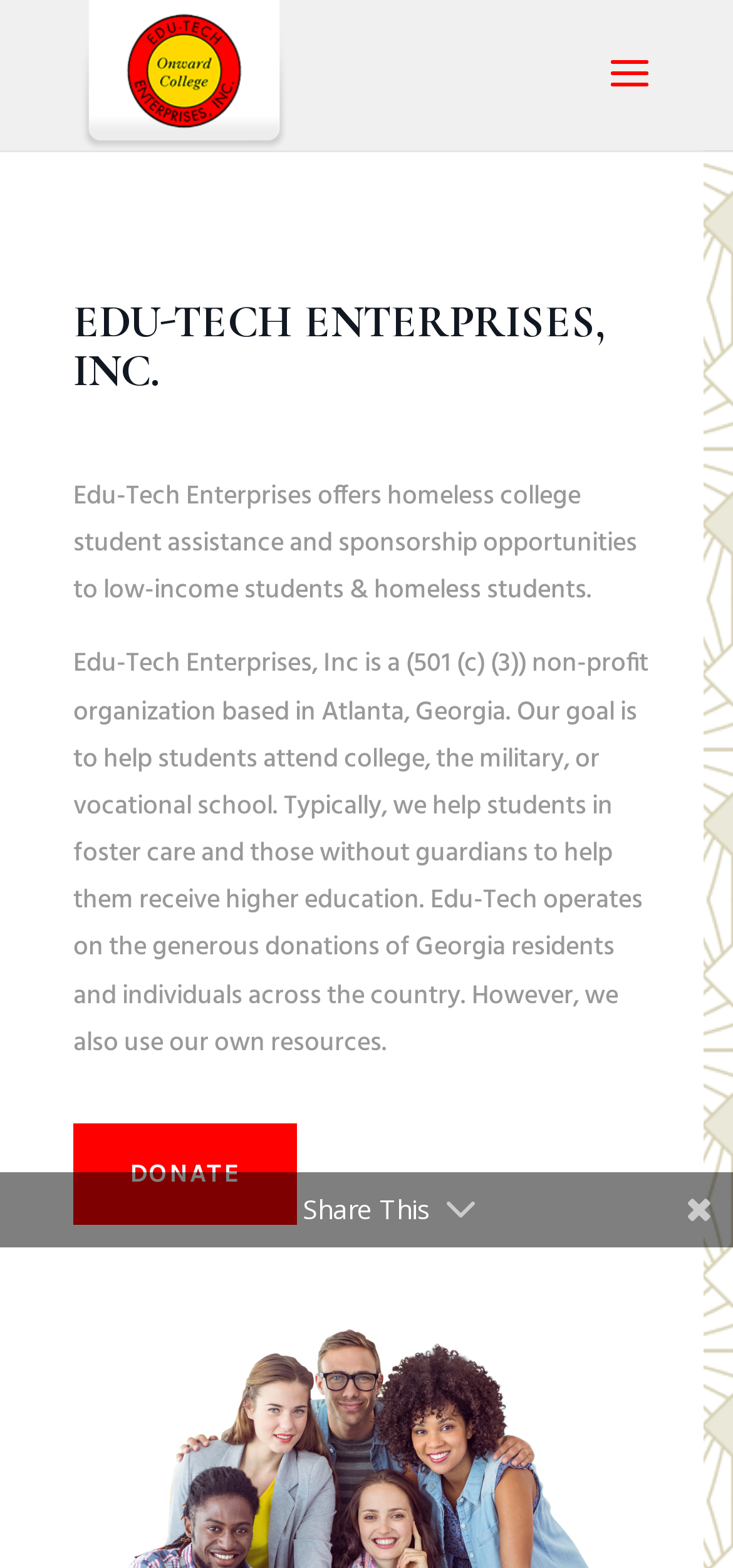What type of organization is Edu-Tech Enterprises?
Using the information from the image, provide a comprehensive answer to the question.

Based on the webpage, Edu-Tech Enterprises is described as a '(501 (c) (3)) non-profit organization based in Atlanta, Georgia', which indicates that it is a non-profit organization.